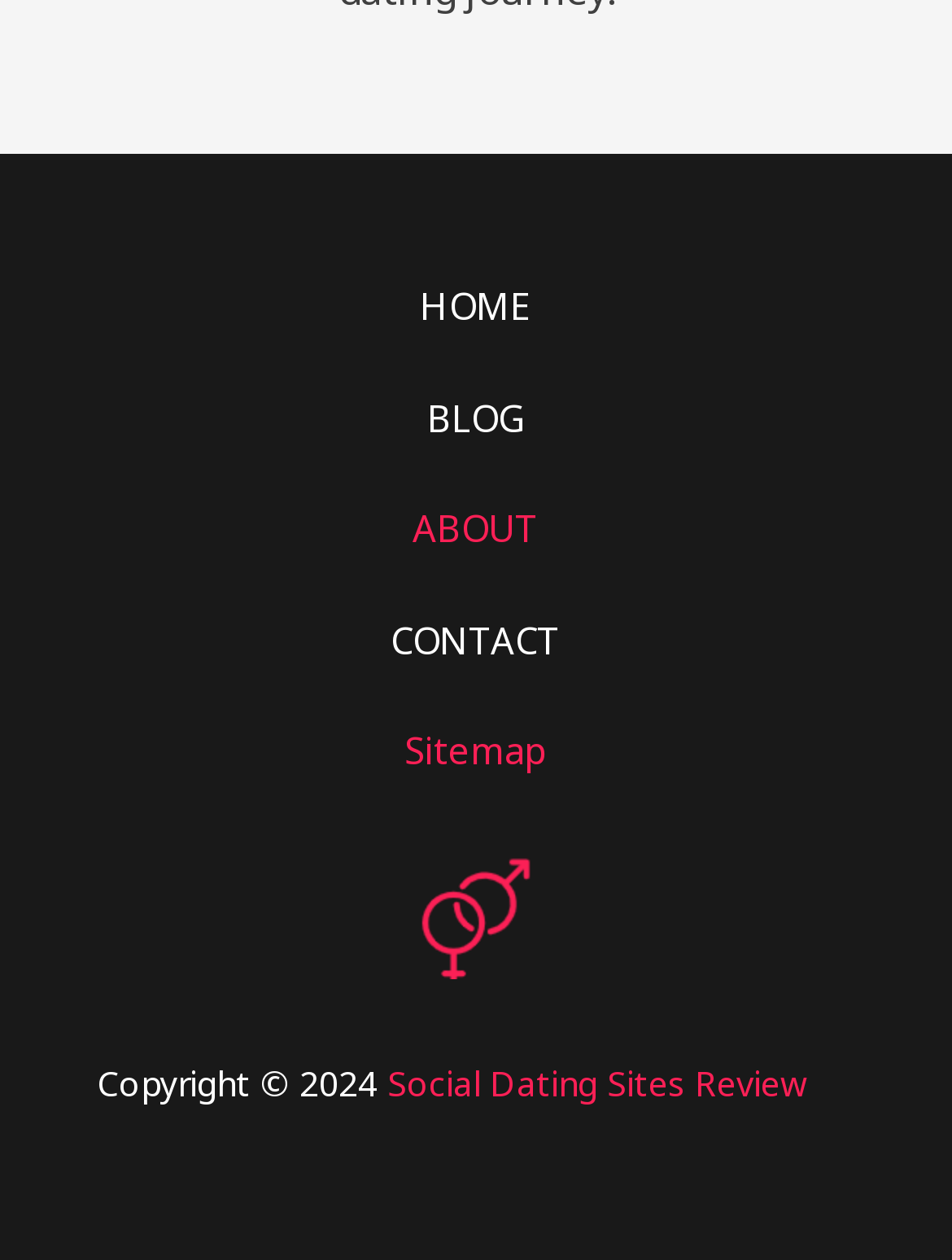Identify the bounding box coordinates for the UI element described as: "Social Dating Sites Review". The coordinates should be provided as four floats between 0 and 1: [left, top, right, bottom].

[0.406, 0.84, 0.847, 0.877]